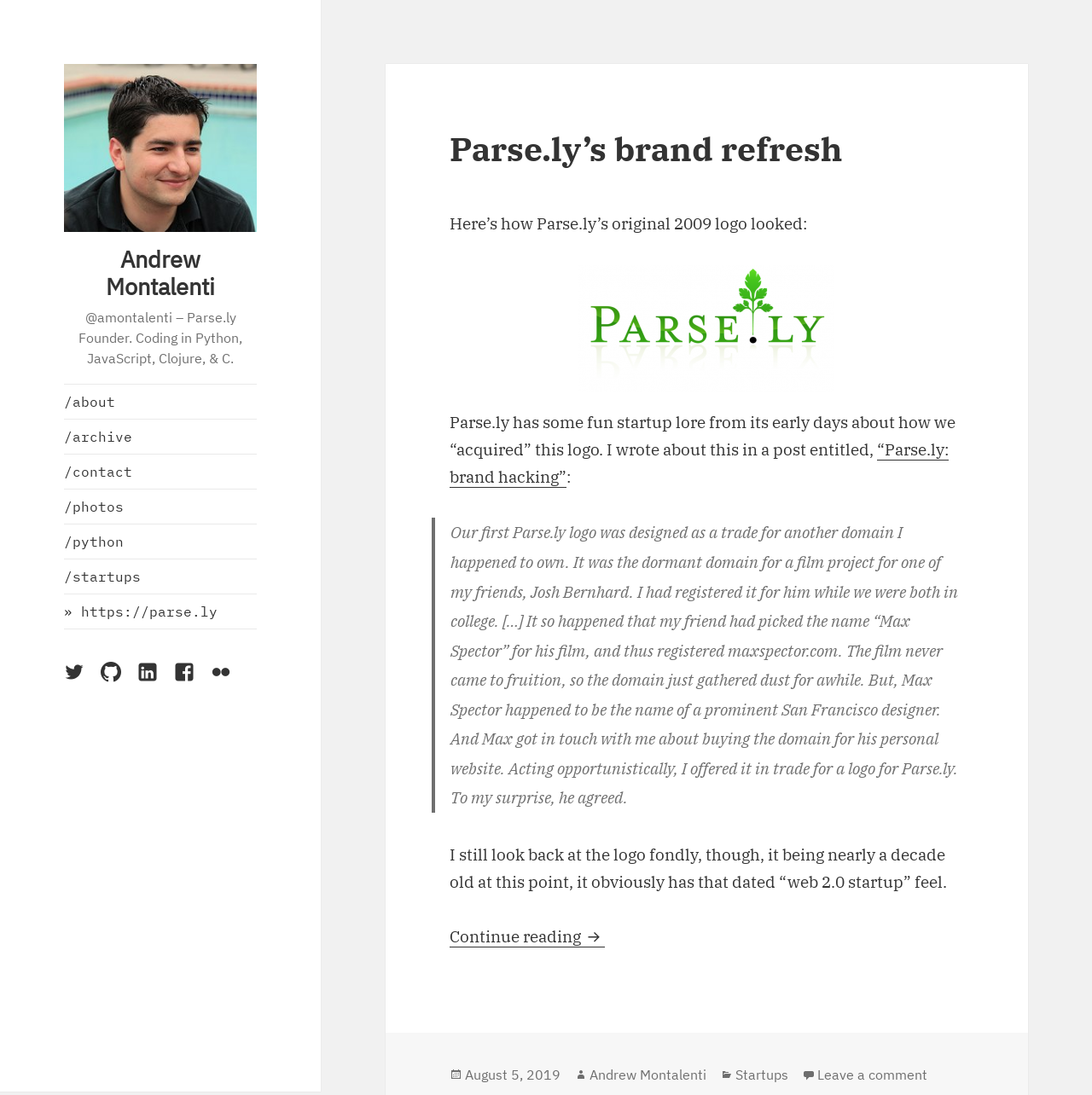Produce a meticulous description of the webpage.

The webpage is about Andrew Montalenti, the founder of Parse.ly, and showcases his coding skills in Python, JavaScript, Clojure, and C. At the top left, there is a link and an image with the text "Andrew Montalenti". Below this, there is a heading with the same text. 

To the right of the heading, there is a brief description of Andrew Montalenti, mentioning his role as Parse.ly's founder and his coding skills. Below this, there are several links to different sections of the website, including "About", "Archive", "Contact", "Photos", "Python", "Startups", and a link to Parse.ly's website.

Further down, there are social media links to Twitter, Github, LinkedIn, Facebook, and Flickr. Below these links, there is a header section with a heading "Parse.ly's brand refresh". This section contains a link to the article, a brief description, and an image. The article discusses the history of Parse.ly's logo and its redesign.

The article is divided into paragraphs, with a blockquote section that contains a story about how the original logo was designed. The article concludes with a "Continue reading" link and information about the author, date, categories, and a link to leave a comment.